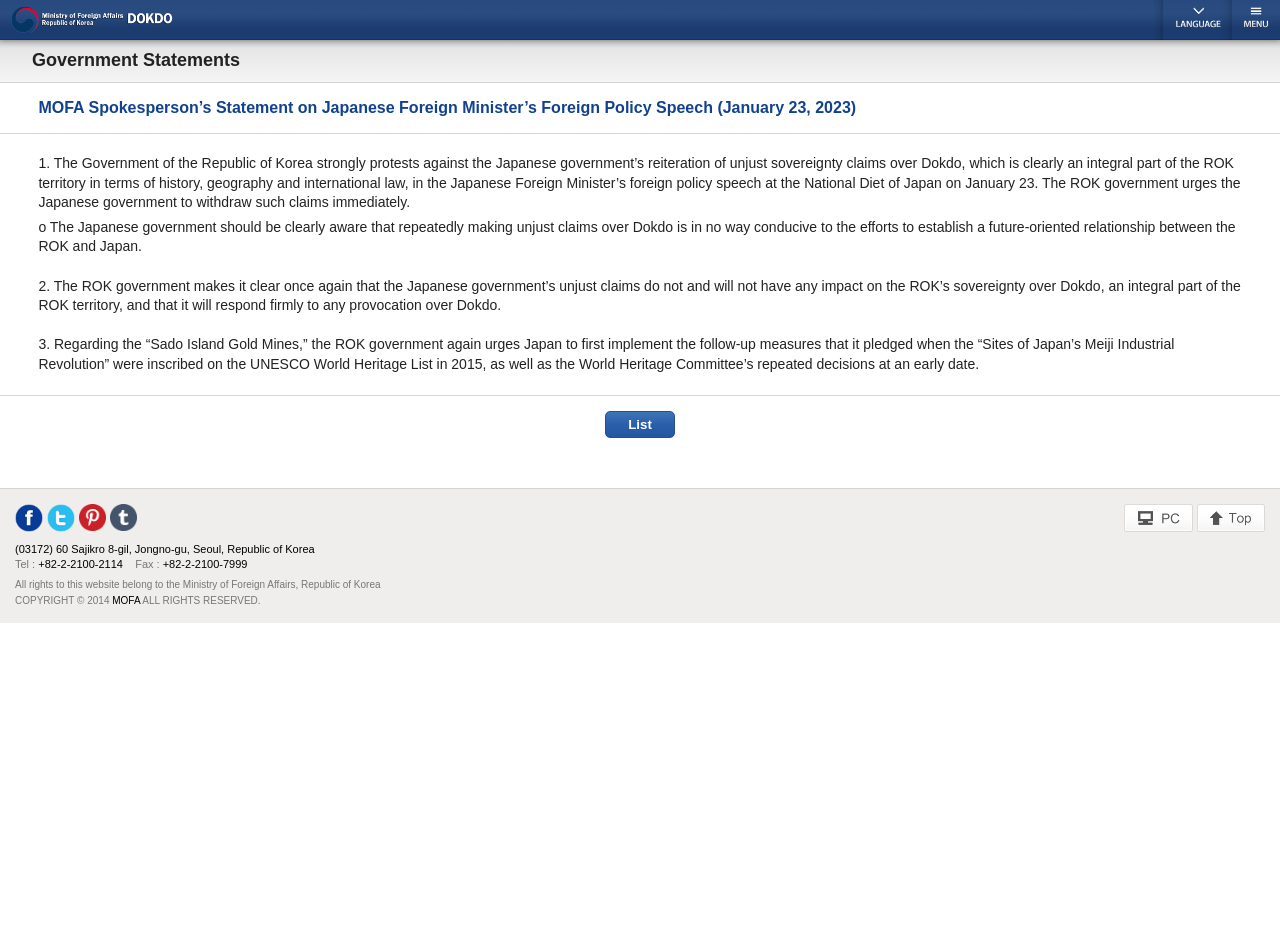Extract the bounding box coordinates for the described element: "title="Post to Tumblr"". The coordinates should be represented as four float numbers between 0 and 1: [left, top, right, bottom].

[0.086, 0.528, 0.107, 0.545]